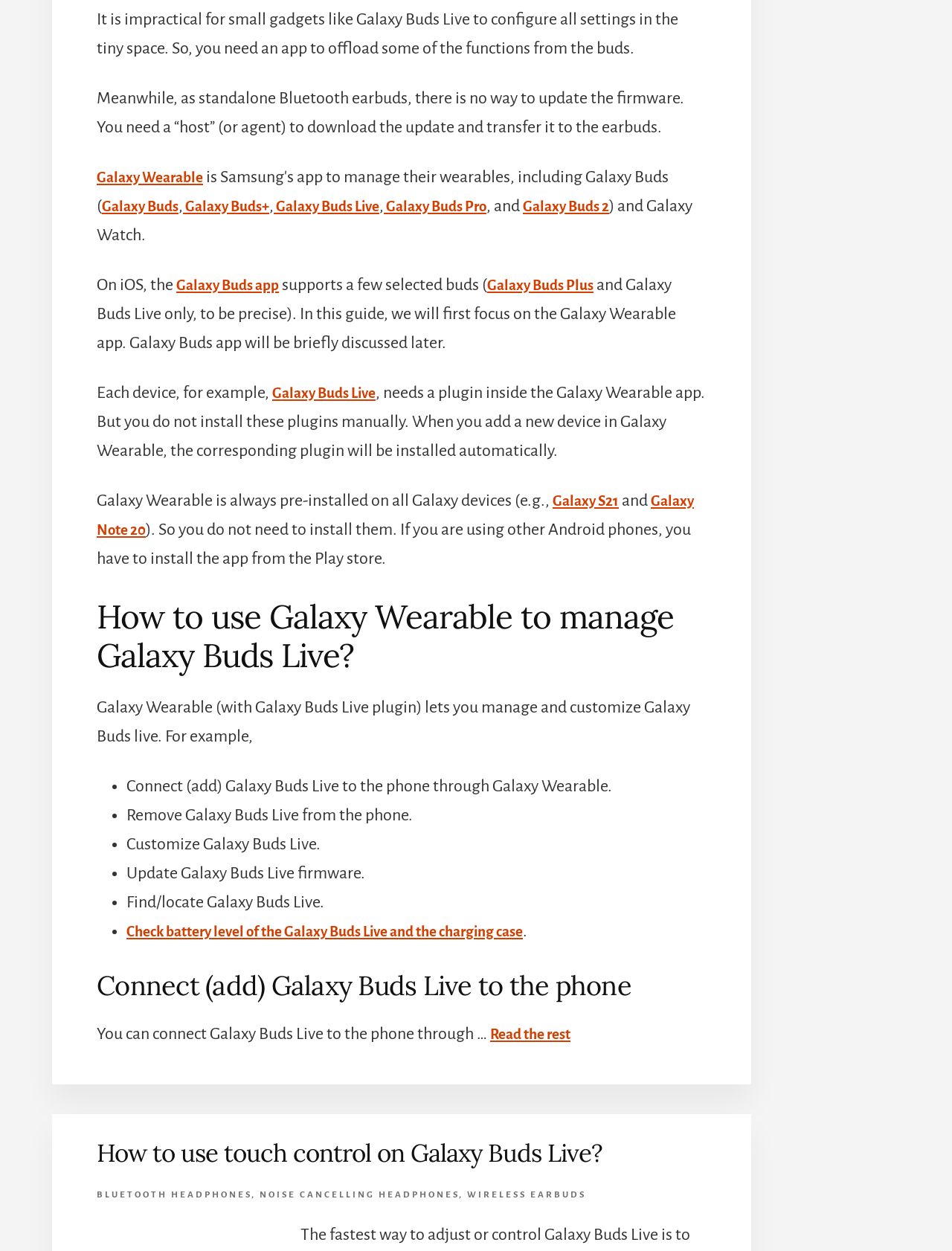Identify the coordinates of the bounding box for the element described below: "Read the rest". Return the coordinates as four float numbers between 0 and 1: [left, top, right, bottom].

[0.515, 0.819, 0.612, 0.834]